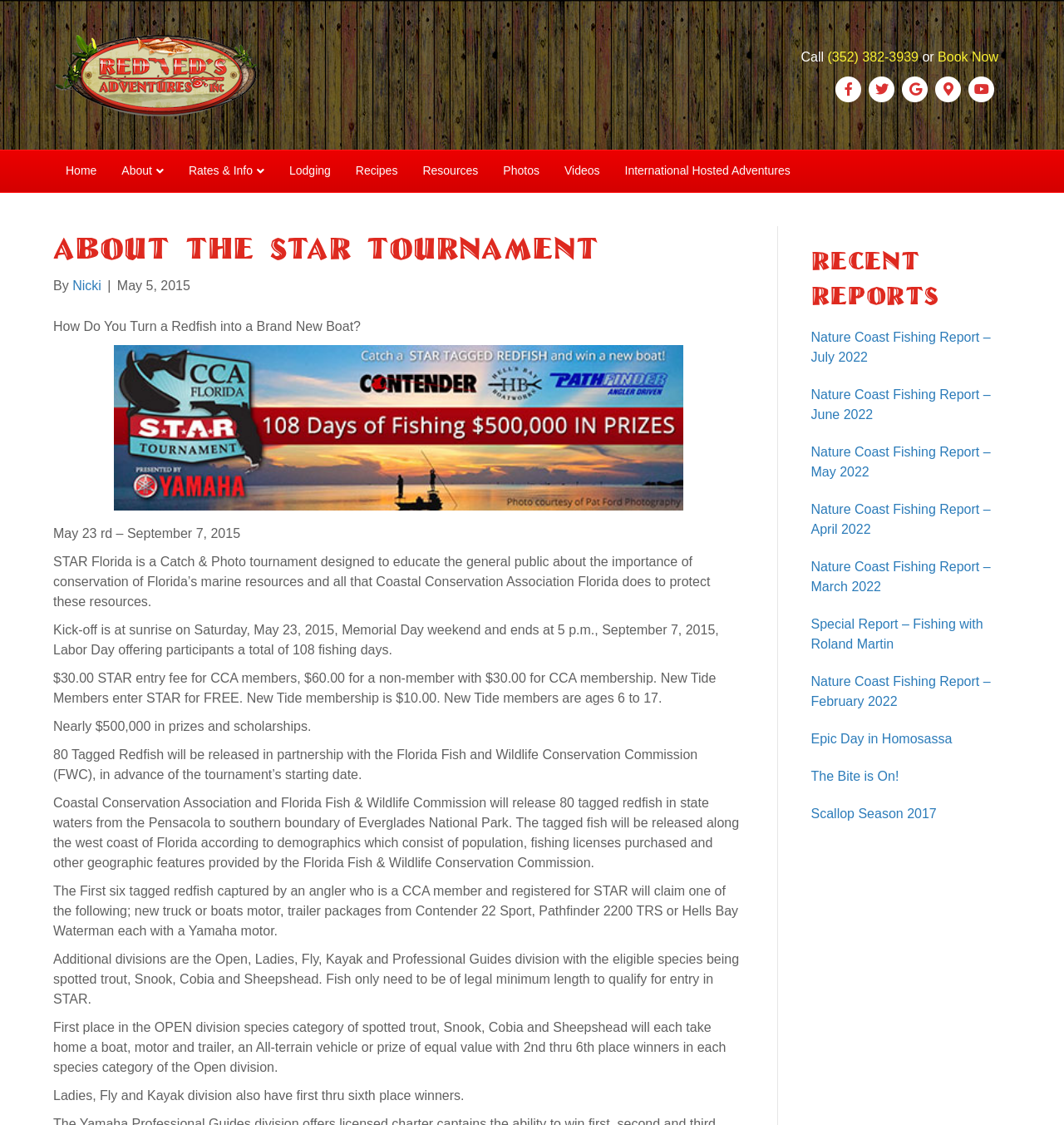Given the element description: "Book Now", predict the bounding box coordinates of the UI element it refers to, using four float numbers between 0 and 1, i.e., [left, top, right, bottom].

[0.881, 0.044, 0.938, 0.057]